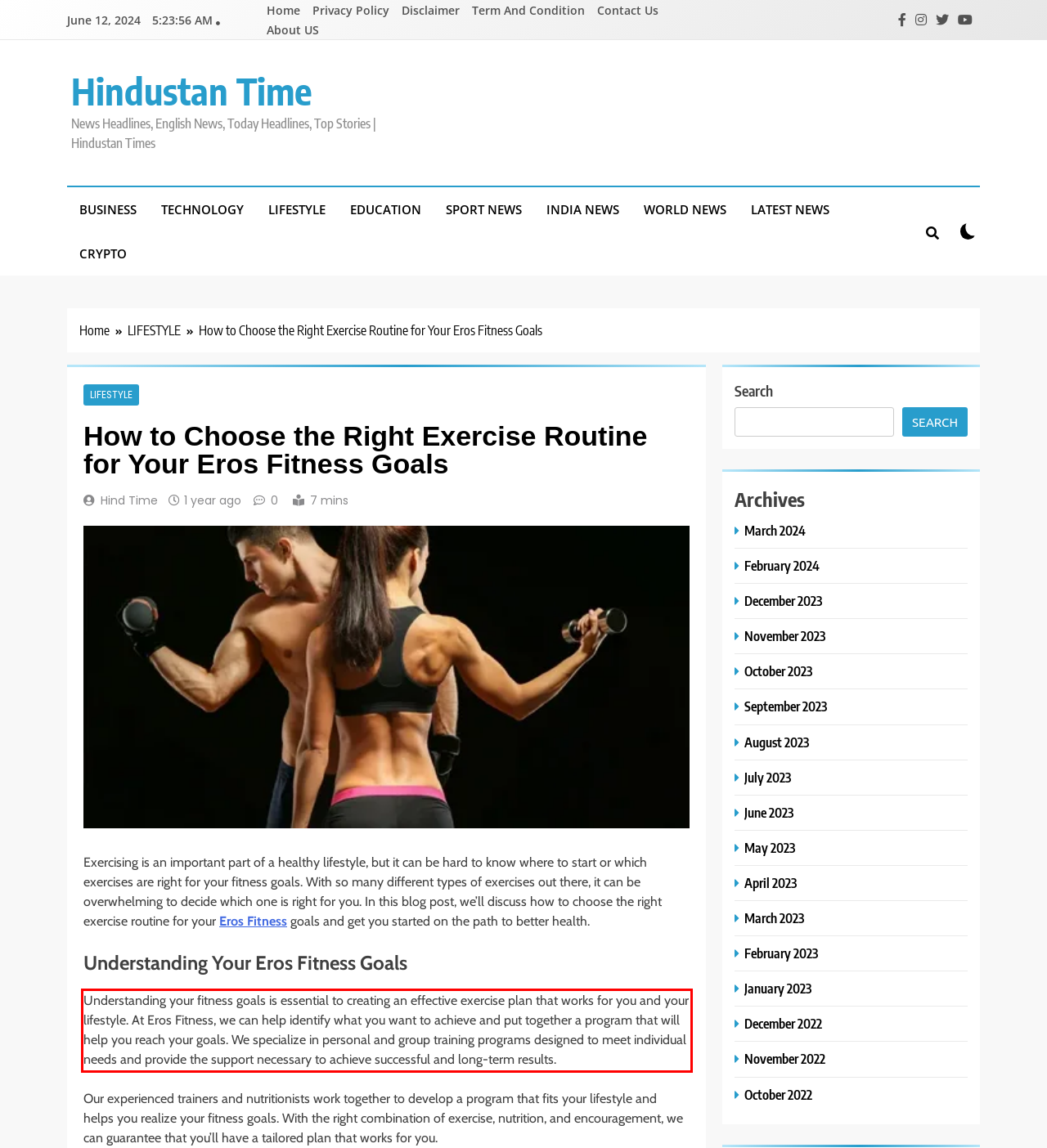The screenshot you have been given contains a UI element surrounded by a red rectangle. Use OCR to read and extract the text inside this red rectangle.

Understanding your fitness goals is essential to creating an effective exercise plan that works for you and your lifestyle. At Eros Fitness, we can help identify what you want to achieve and put together a program that will help you reach your goals. We specialize in personal and group training programs designed to meet individual needs and provide the support necessary to achieve successful and long-term results.